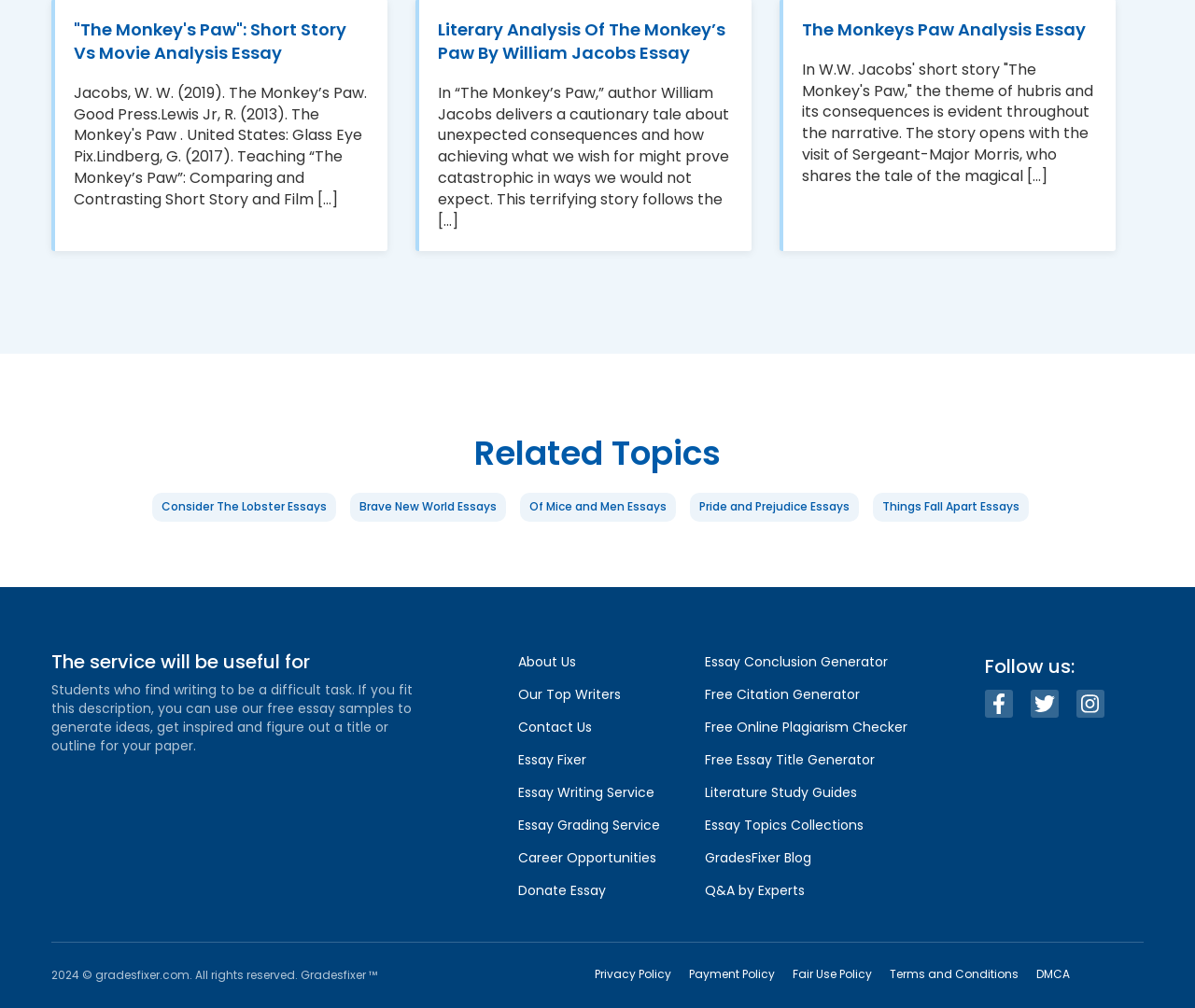Determine the bounding box for the UI element as described: "DMCA". The coordinates should be represented as four float numbers between 0 and 1, formatted as [left, top, right, bottom].

[0.867, 0.958, 0.895, 0.976]